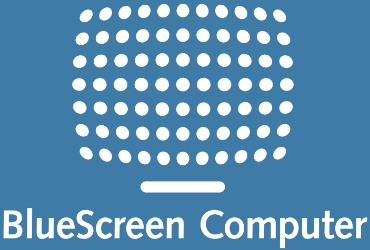Answer the question in a single word or phrase:
What pattern is arranged to resemble a screen?

White dots